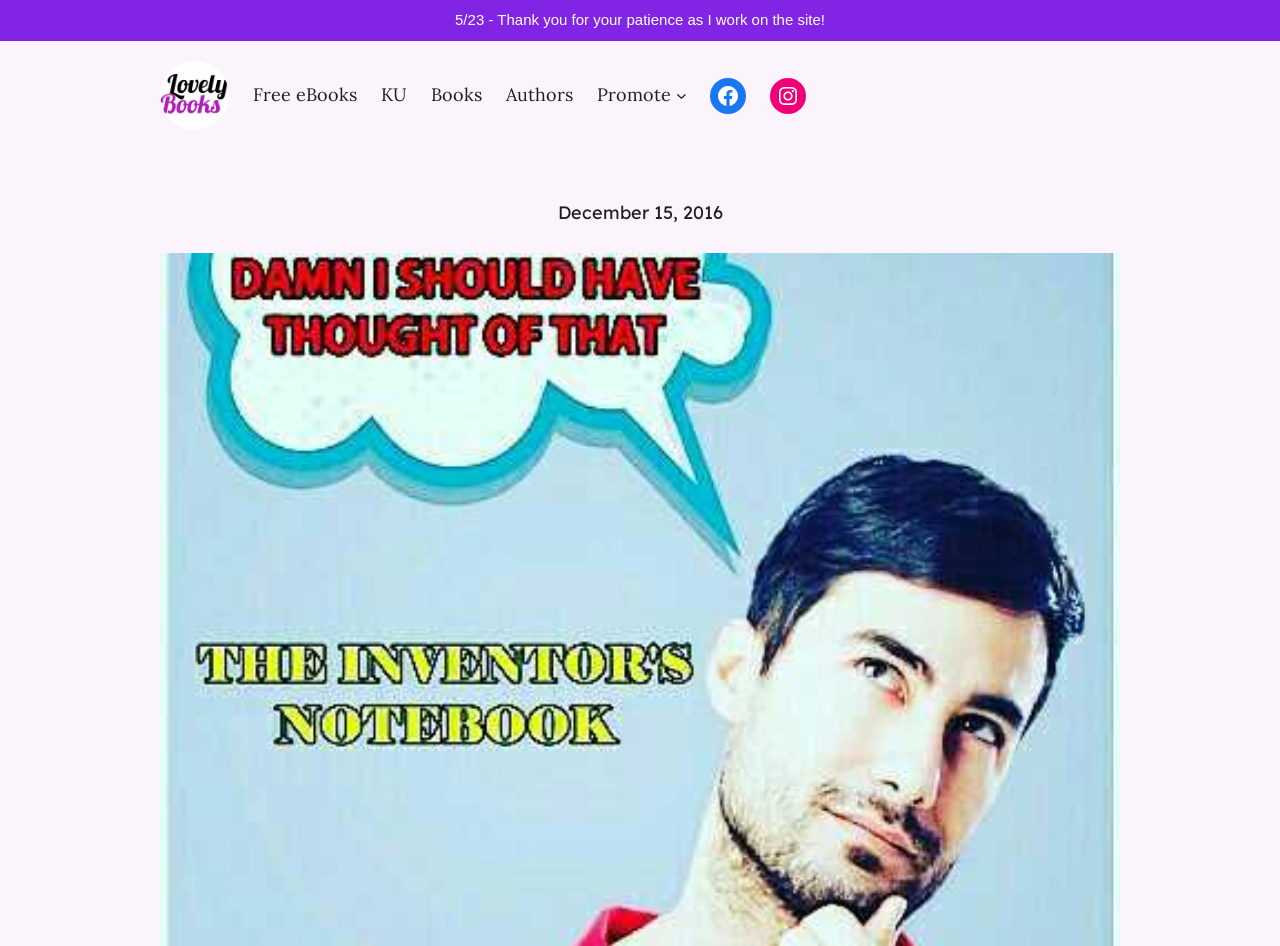Specify the bounding box coordinates of the area to click in order to follow the given instruction: "Go to Free eBooks."

[0.198, 0.085, 0.279, 0.117]